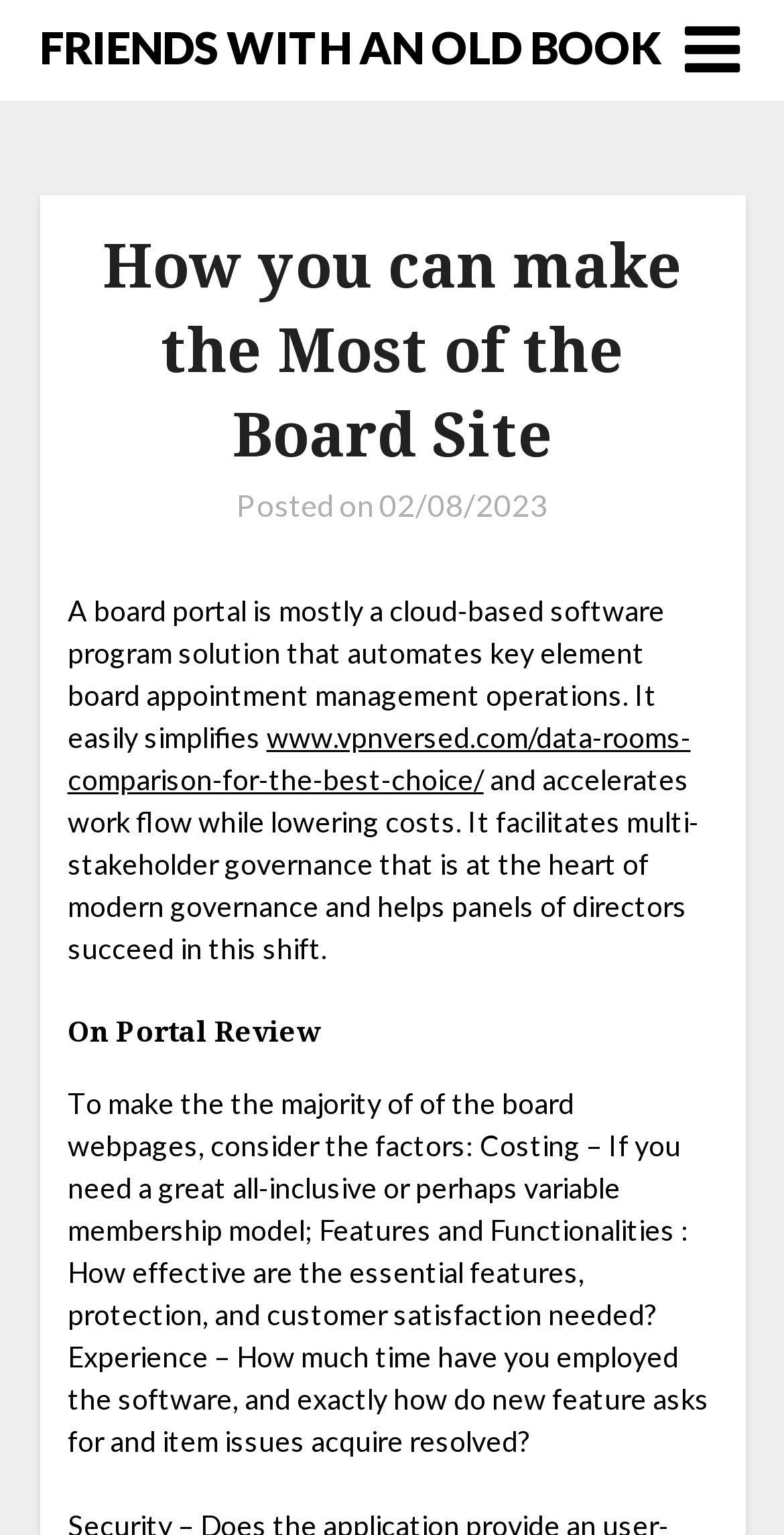Identify and extract the heading text of the webpage.

How you can make the Most of the Board Site